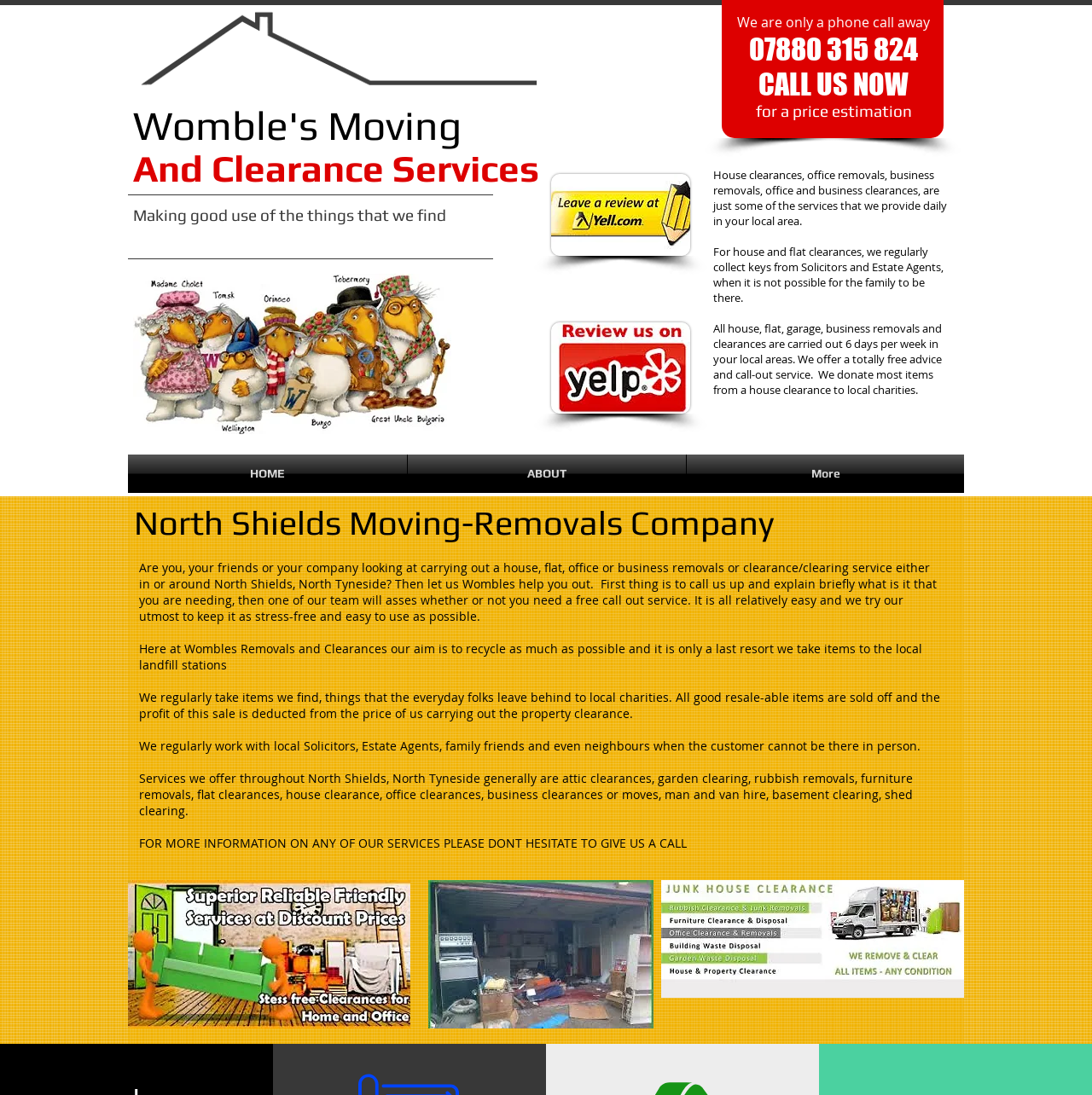Describe the webpage in detail, including text, images, and layout.

The webpage is about Womble's Moving, a house and business removal and clearance service in North Shields, North Tyneside. At the top, there is a heading "Womble's Moving" followed by "And Clearance Services" which is also a link. Below this, there is another heading "Making good use of the things that we find". 

On the left side, there are three generic elements with images, "house-clearance-newcastle", "house+clearance+newcastle", and "house-clearance-company-newcastle", which are likely to be related to the services offered by the company. 

On the right side, there is a block of text that describes the services provided by the company, including house clearances, office removals, business removals, and more. The text also mentions that they offer a free advice and call-out service and donate most items from a house clearance to local charities.

Below this text, there is a navigation menu with links to "HOME", "ABOUT", and more. 

Further down, there is a heading "North Shields Moving-Removals Company" followed by a block of text that describes the company's services and goals, including recycling and donating to local charities. 

There are several paragraphs of text that describe the company's services, including attic clearances, garden clearing, rubbish removals, and more. The text also mentions that they work with local Solicitors, Estate Agents, family friends, and neighbors.

At the bottom, there are three generic elements with images, "house moving company north shields", "house+removals+north+shields", and "household+moving+company+north+shields", which are likely to be related to the services offered by the company. 

Finally, there is a call-to-action section with a phone number "07880 315 824" and a heading "CALL US NOW" for a price estimation.